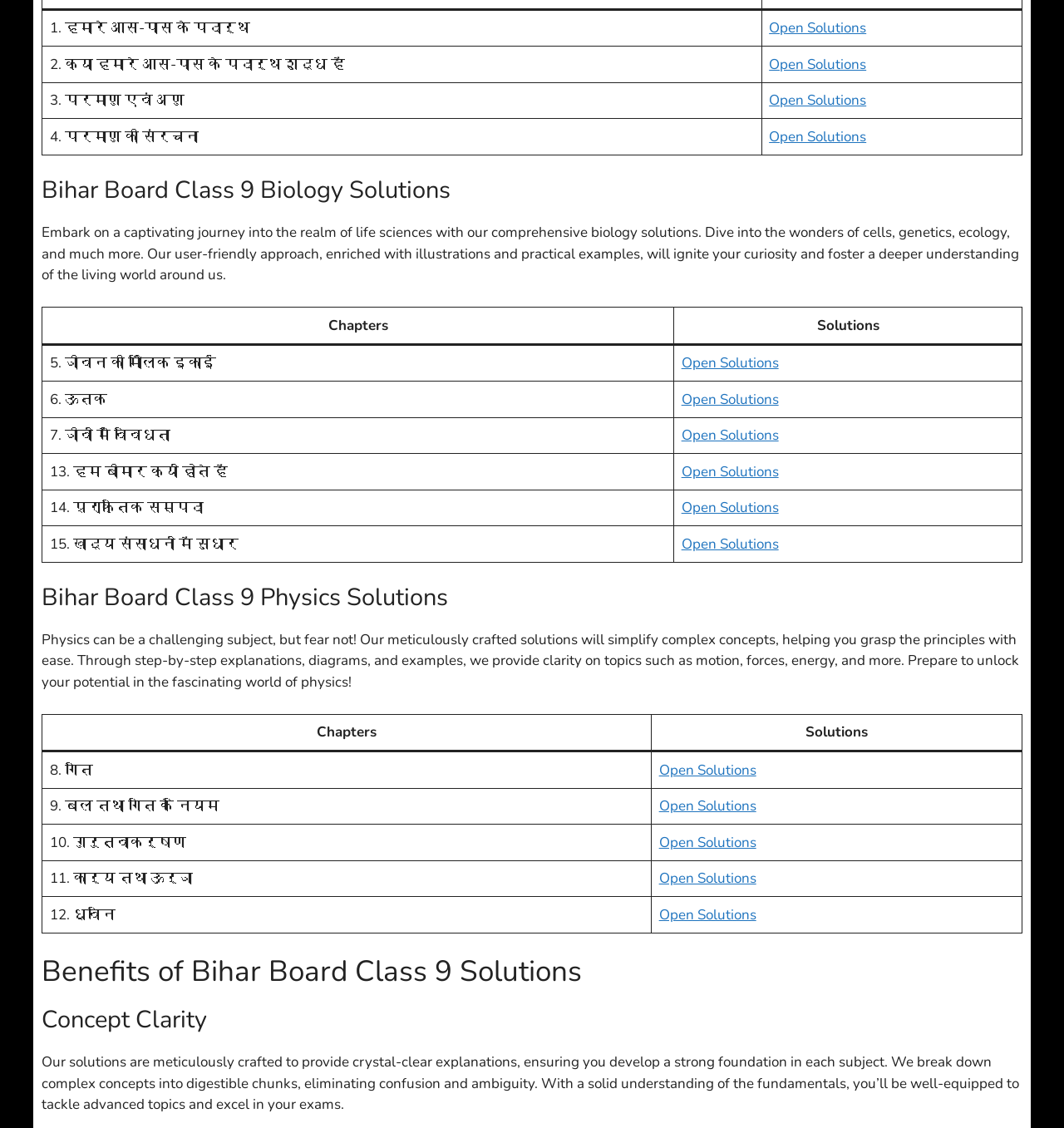What is the benefit of using Bihar Board Class 9 Solutions?
Could you please answer the question thoroughly and with as much detail as possible?

I read the section 'Benefits of Bihar Board Class 9 Solutions' and found that one of the benefits is 'Concept Clarity', which means that the solutions provide clear explanations of complex concepts.